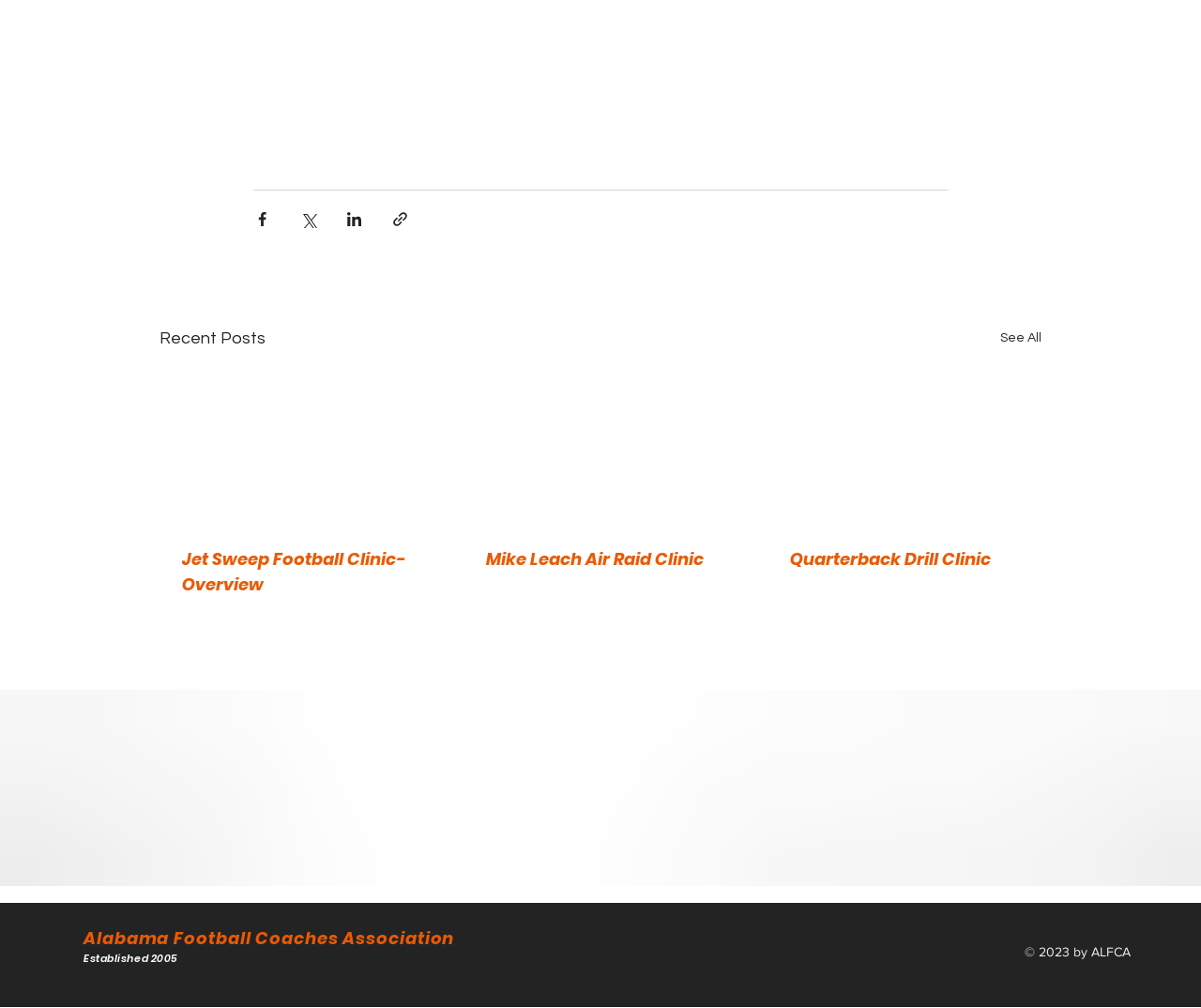Identify the bounding box coordinates for the element you need to click to achieve the following task: "Share via link". The coordinates must be four float values ranging from 0 to 1, formatted as [left, top, right, bottom].

[0.326, 0.208, 0.341, 0.226]